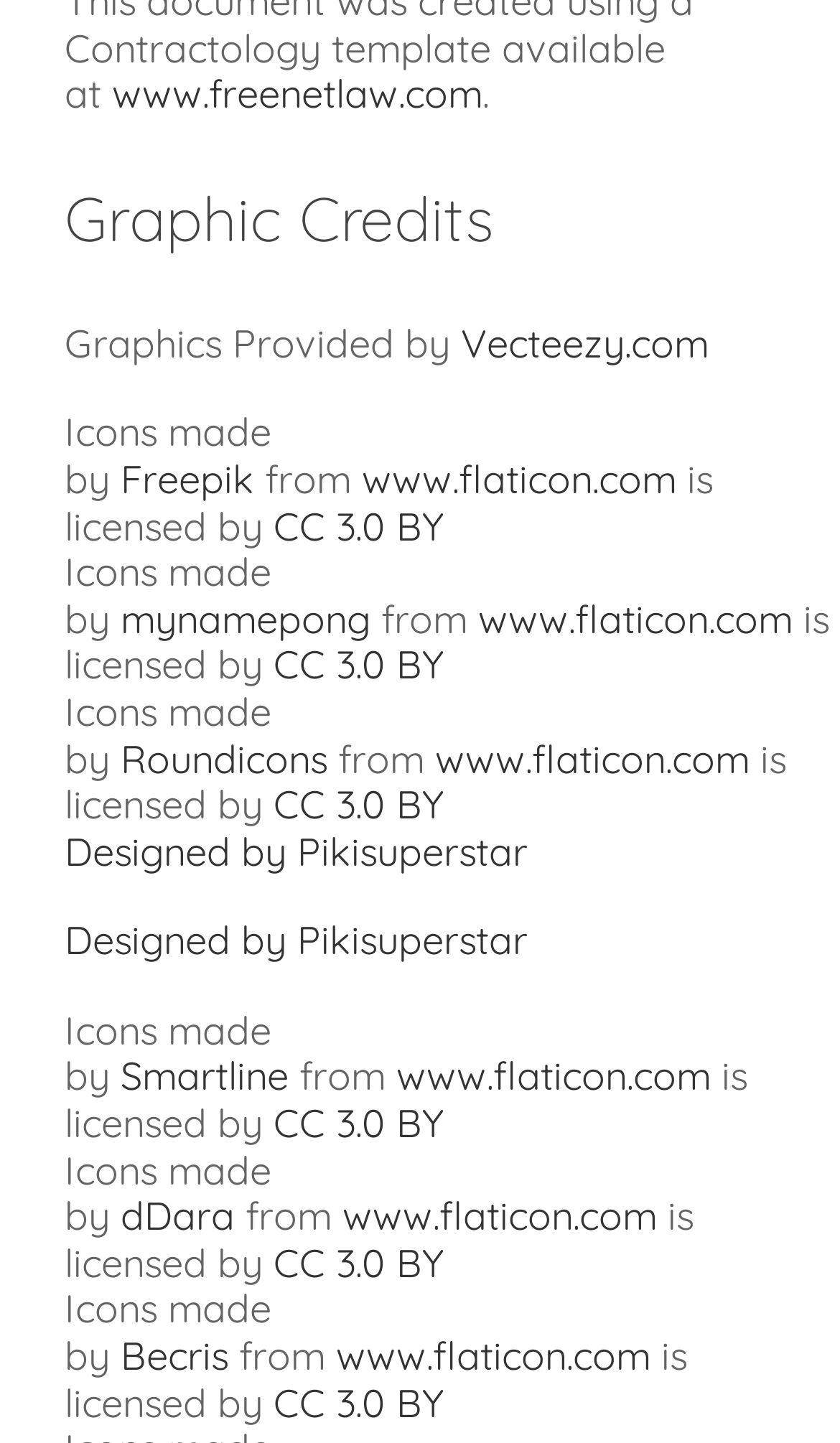Locate the bounding box coordinates of the element that needs to be clicked to carry out the instruction: "Learn about CC 3.0 BY license". The coordinates should be given as four float numbers ranging from 0 to 1, i.e., [left, top, right, bottom].

[0.326, 0.347, 0.528, 0.381]